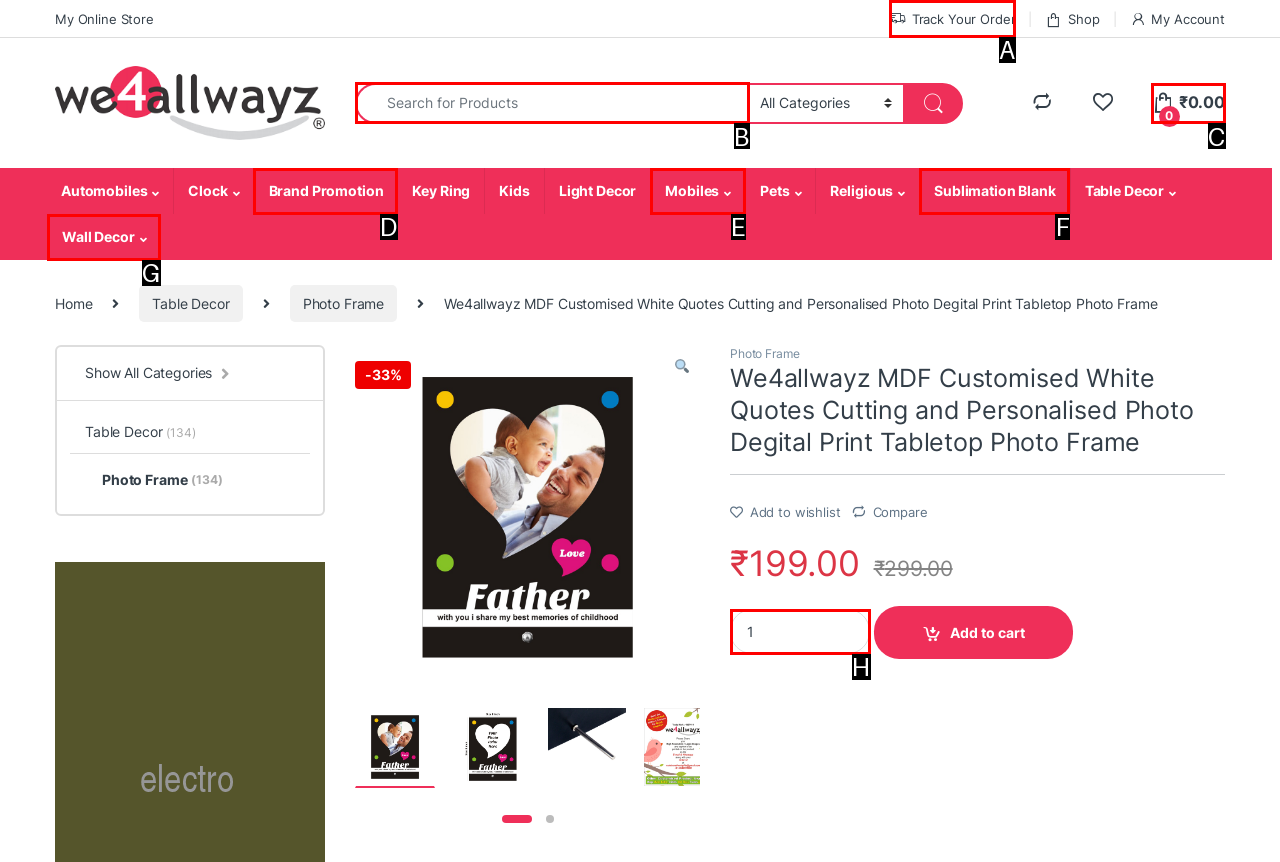With the description: name="s" placeholder="Search for Products", find the option that corresponds most closely and answer with its letter directly.

B